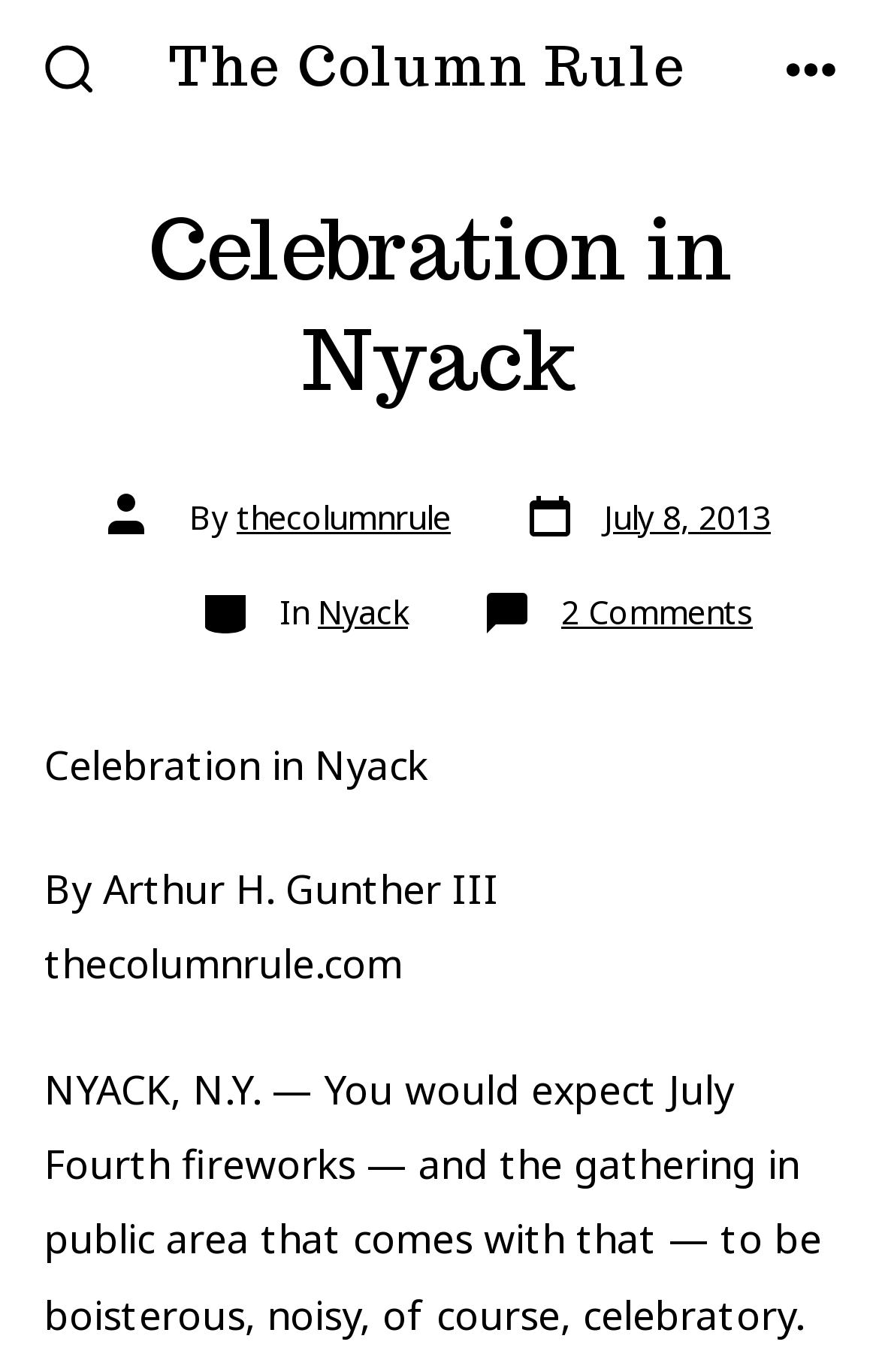Elaborate on the information and visuals displayed on the webpage.

The webpage is about "Celebration in Nyack" and appears to be a blog post. At the top left, there is a search toggle button with a small image next to it. On the top right, there is a menu button with another small image. 

Below the menu button, there is a header section that spans the entire width of the page. The header contains the title "Celebration in Nyack" in a large font, followed by the author's name "By Arthur H. Gunther III" and the website URL "thecolumnrule.com". 

Under the header, there is a section that displays the post's metadata, including the author's name, post date "July 8, 2013", categories, and a link to the comments section with 2 comments. The post's title "The Column Rule" is also displayed as a link.